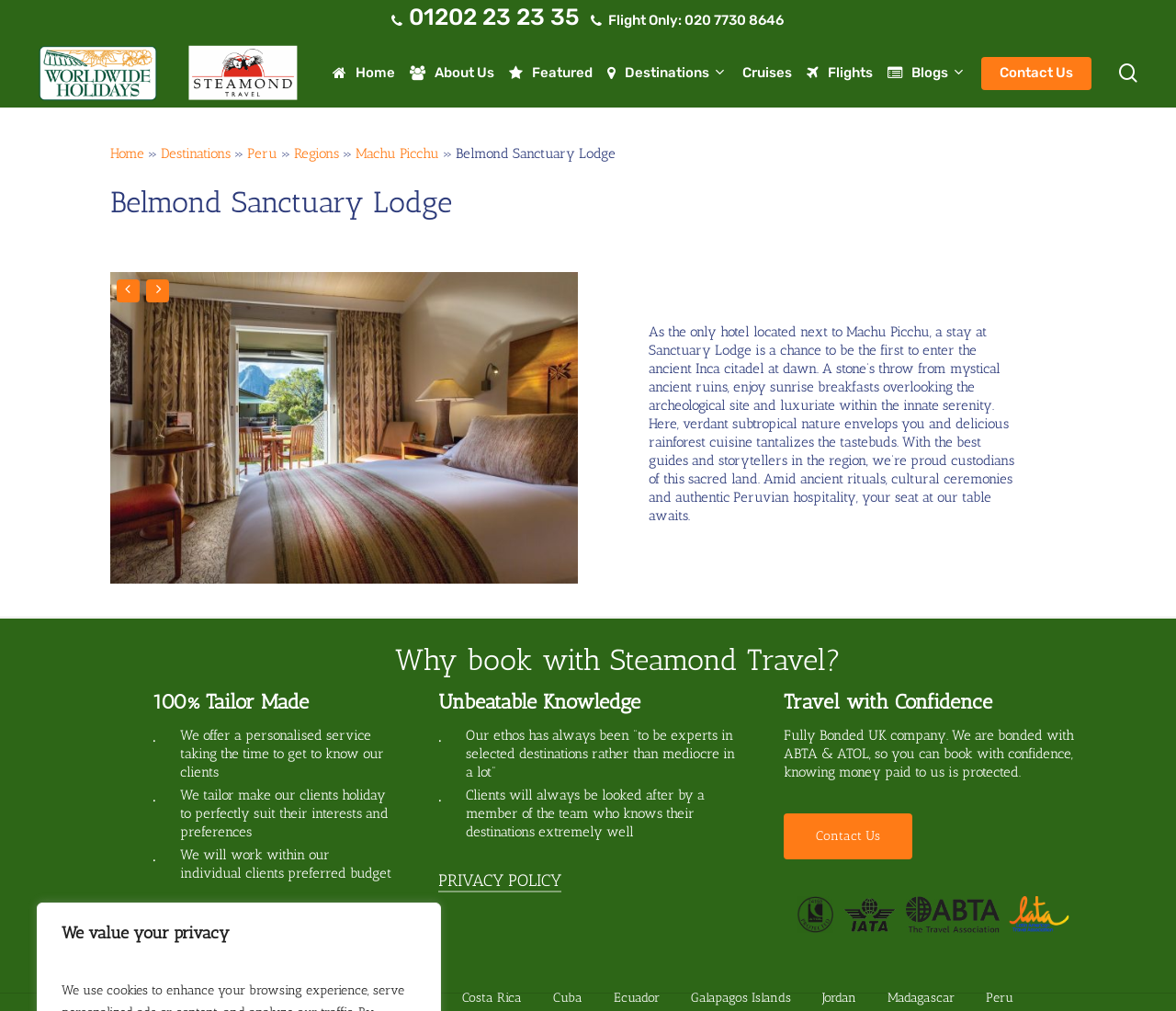Provide the bounding box coordinates for the UI element that is described as: "020 7730 8646".

[0.582, 0.012, 0.667, 0.028]